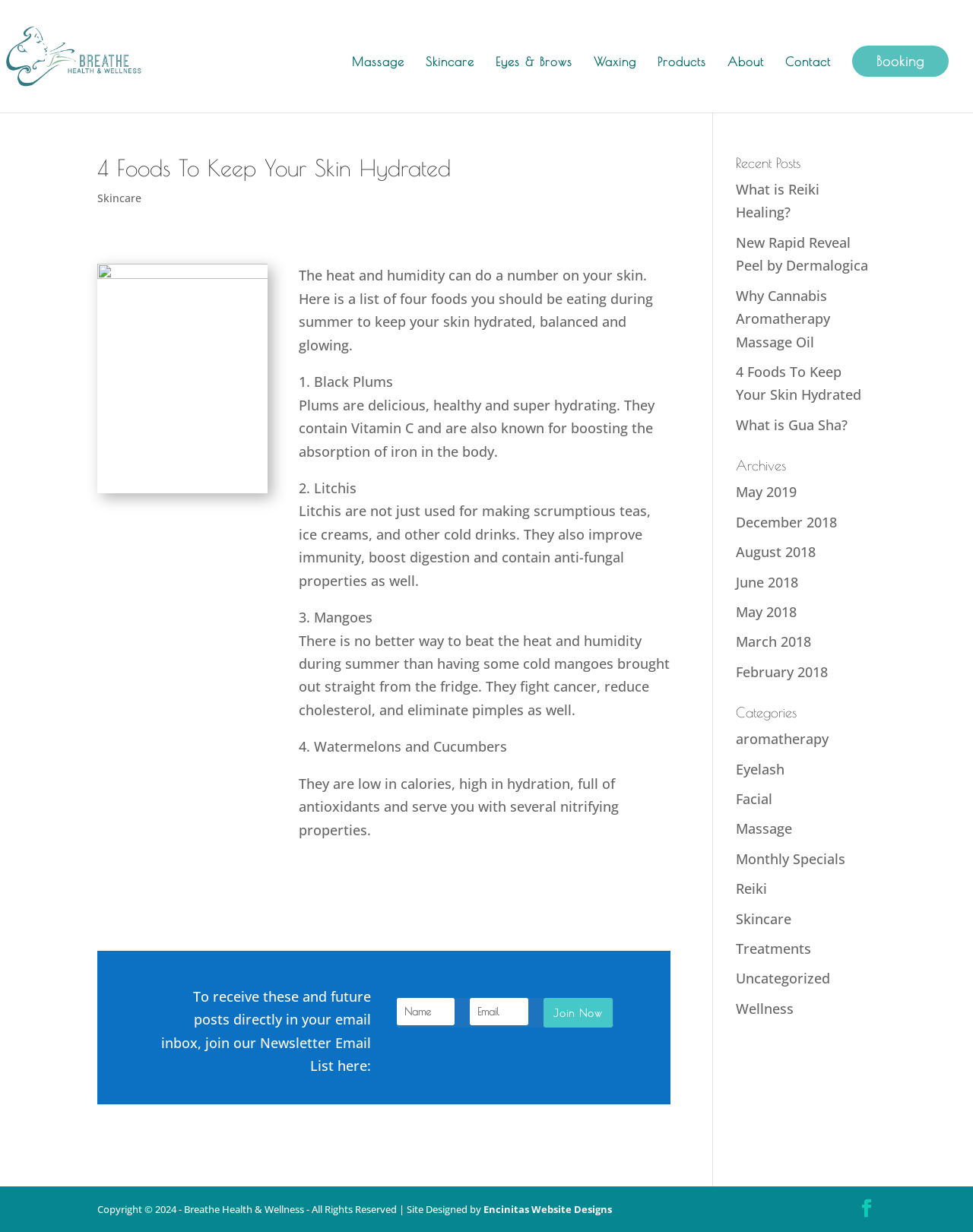Please locate the bounding box coordinates of the element that should be clicked to complete the given instruction: "Click on the 'Skincare' link".

[0.438, 0.046, 0.488, 0.091]